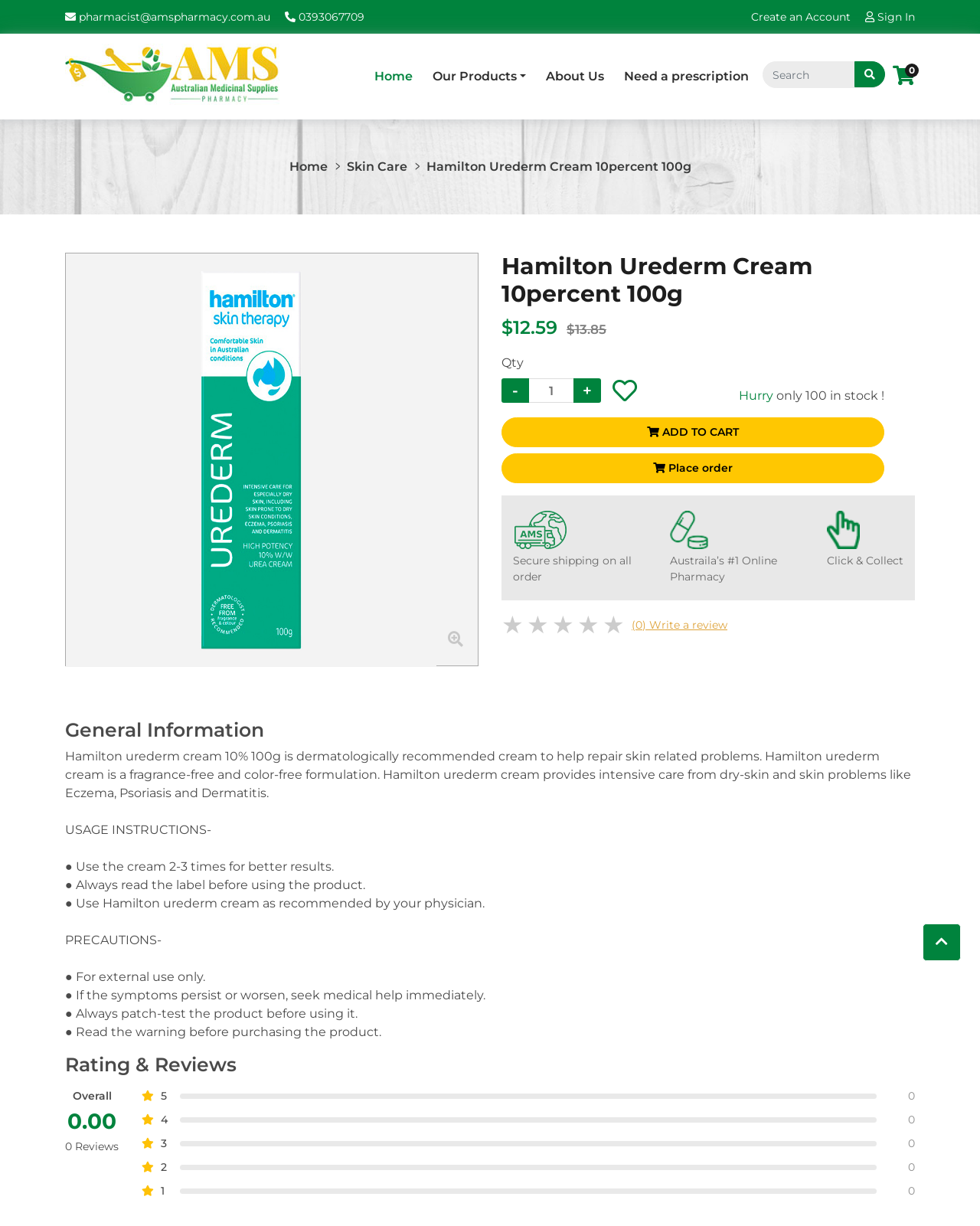What is the price of the cream?
Using the information from the image, answer the question thoroughly.

The price of the cream is mentioned on the webpage as '$12.59'. It is displayed below the product name and image.